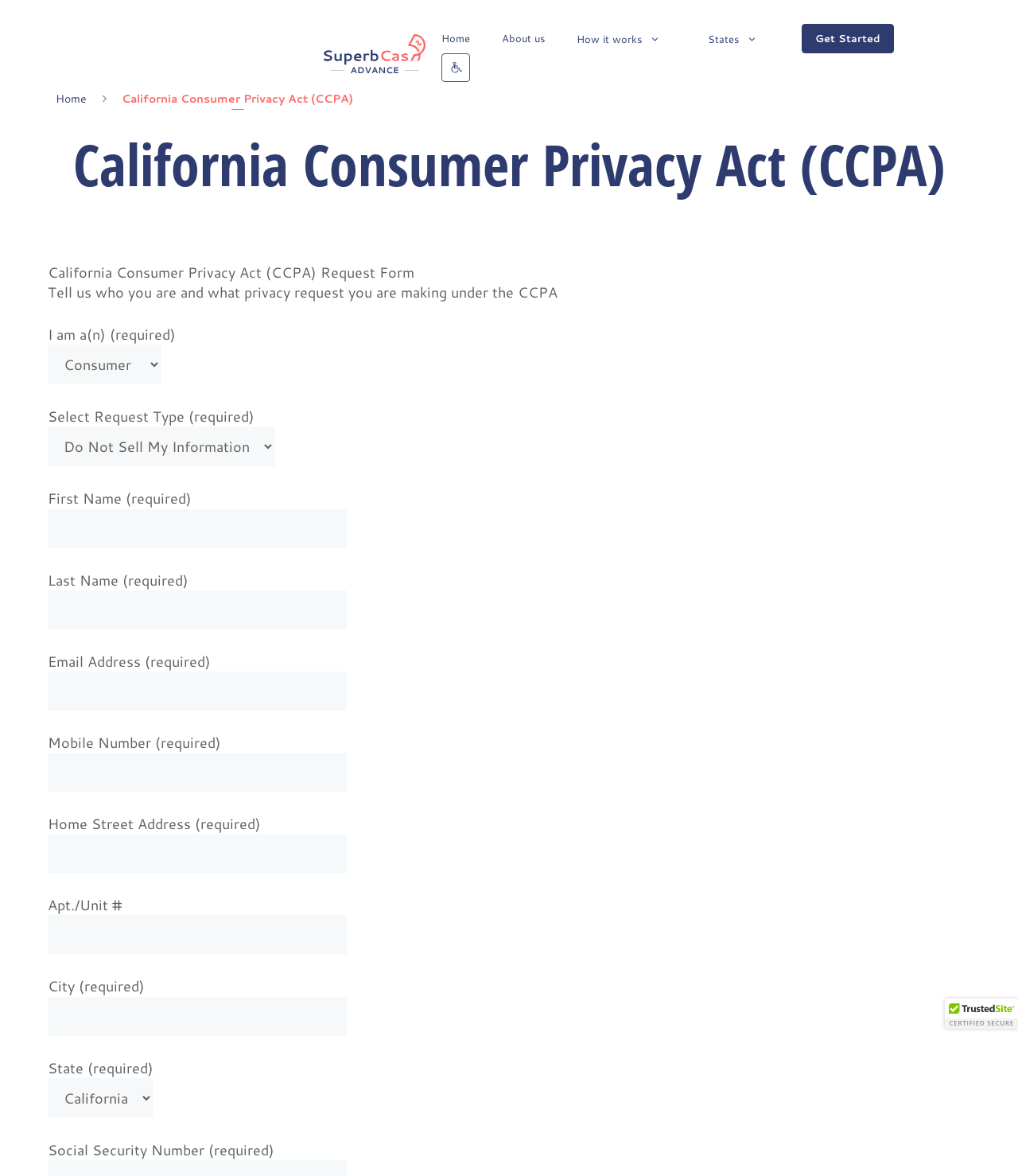What is the name of the company?
We need a detailed and meticulous answer to the question.

The company name is obtained from the link 'Superb Cash Advance' at the top left corner of the webpage, which is also an image with the same name.